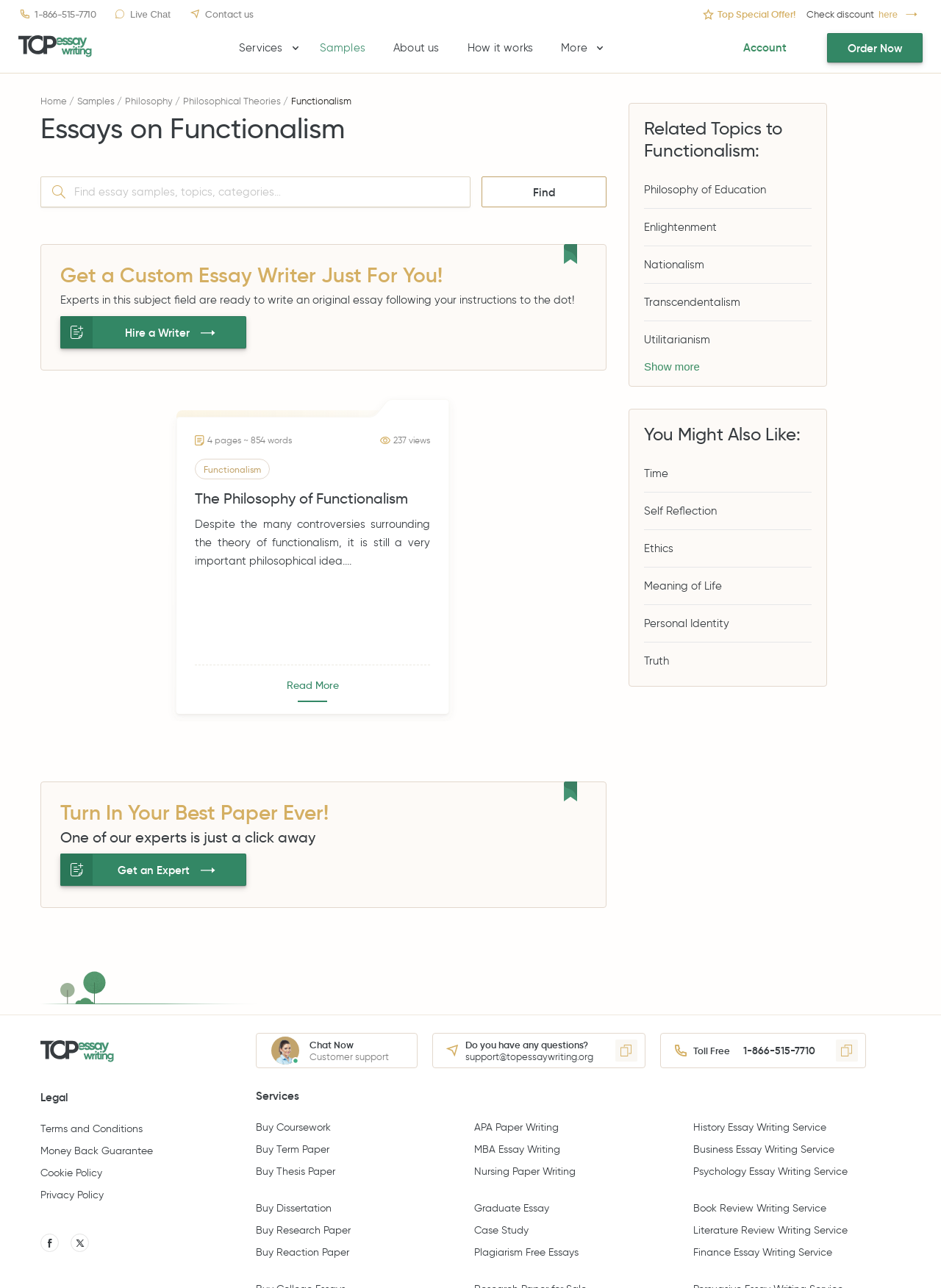What is the topic of the essay sample?
Please provide a detailed and comprehensive answer to the question.

I found the topic of the essay sample by looking at the heading 'Essays on Functionalism' and the static text 'Functionalism' below it. This suggests that the topic of the essay sample is Functionalism.